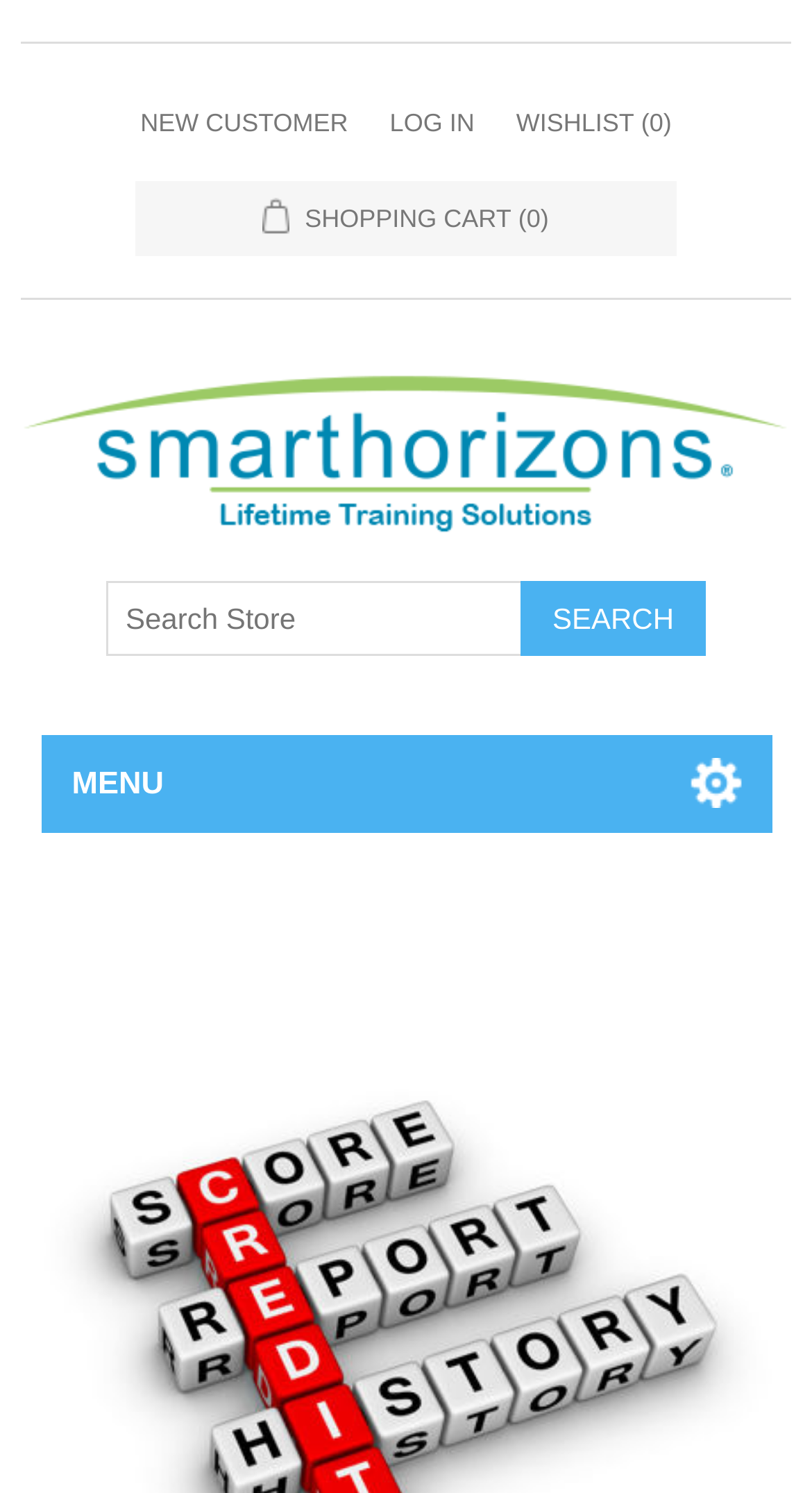What is the purpose of the textbox?
Answer the question in a detailed and comprehensive manner.

I found a textbox element with the label 'Search Store' and a search button next to it, indicating that the purpose of the textbox is to input search queries for the store.